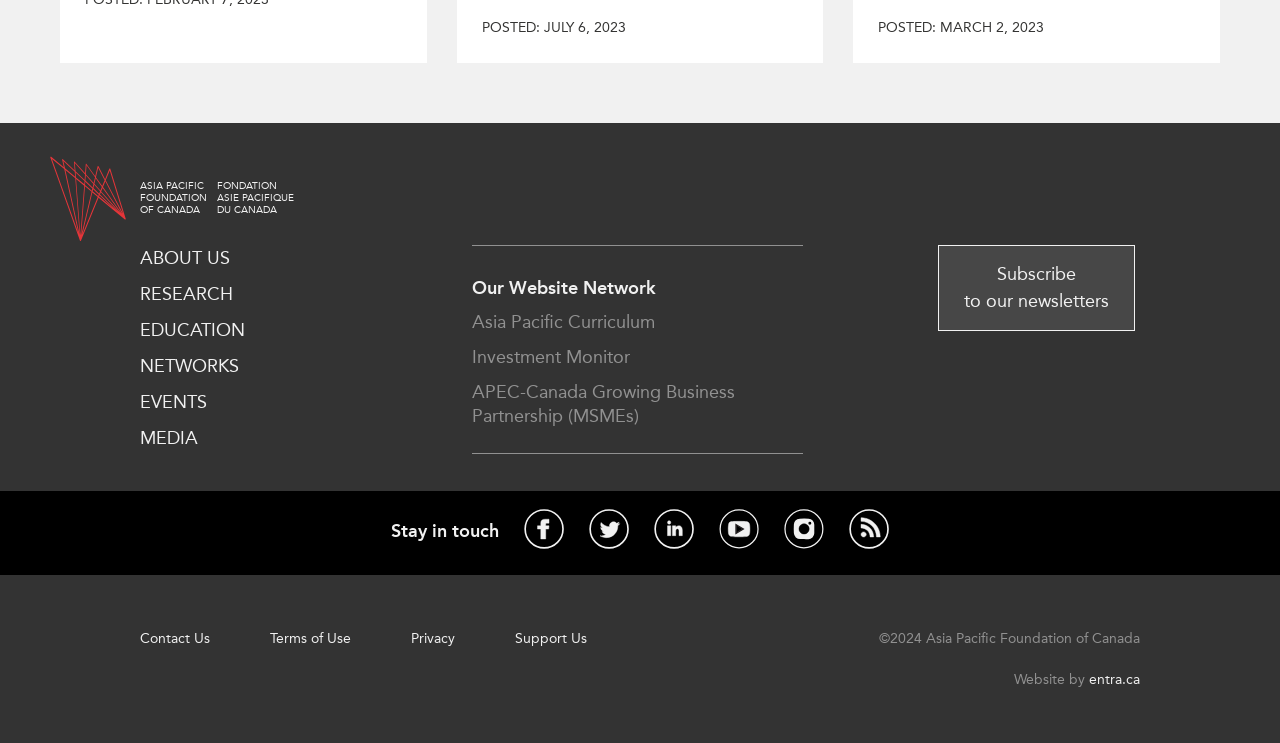Use the information in the screenshot to answer the question comprehensively: What is the name of the website development company?

I found the answer by looking at the bottom of the webpage, which includes a credit to 'entra.ca' as the website developer.